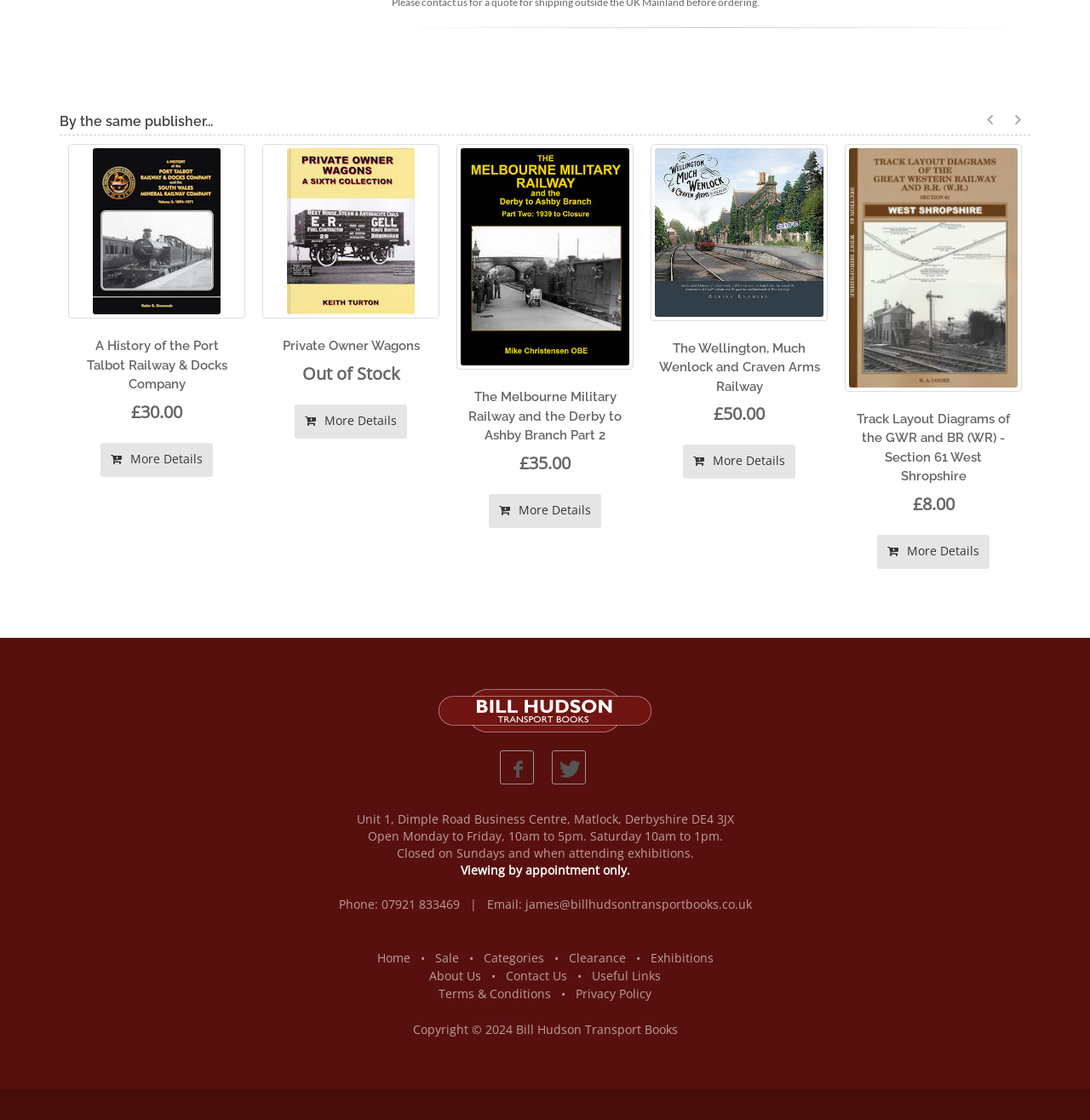What is the price of 'Track Layout Diagrams of the GWR and BR (WR) - Section 61 West Shropshire'? Look at the image and give a one-word or short phrase answer.

£8.00